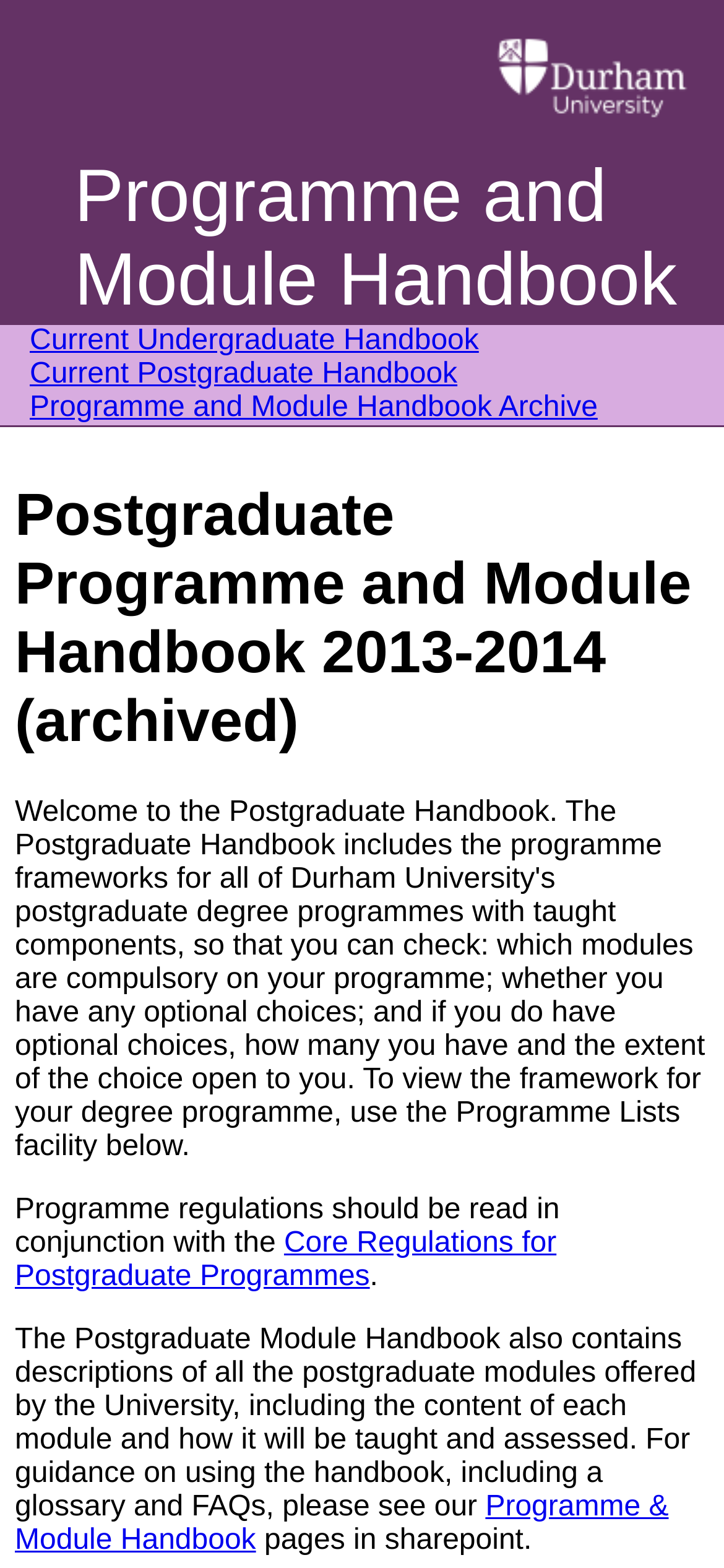Given the description "Current Postgraduate Handbook", determine the bounding box of the corresponding UI element.

[0.041, 0.229, 0.632, 0.249]